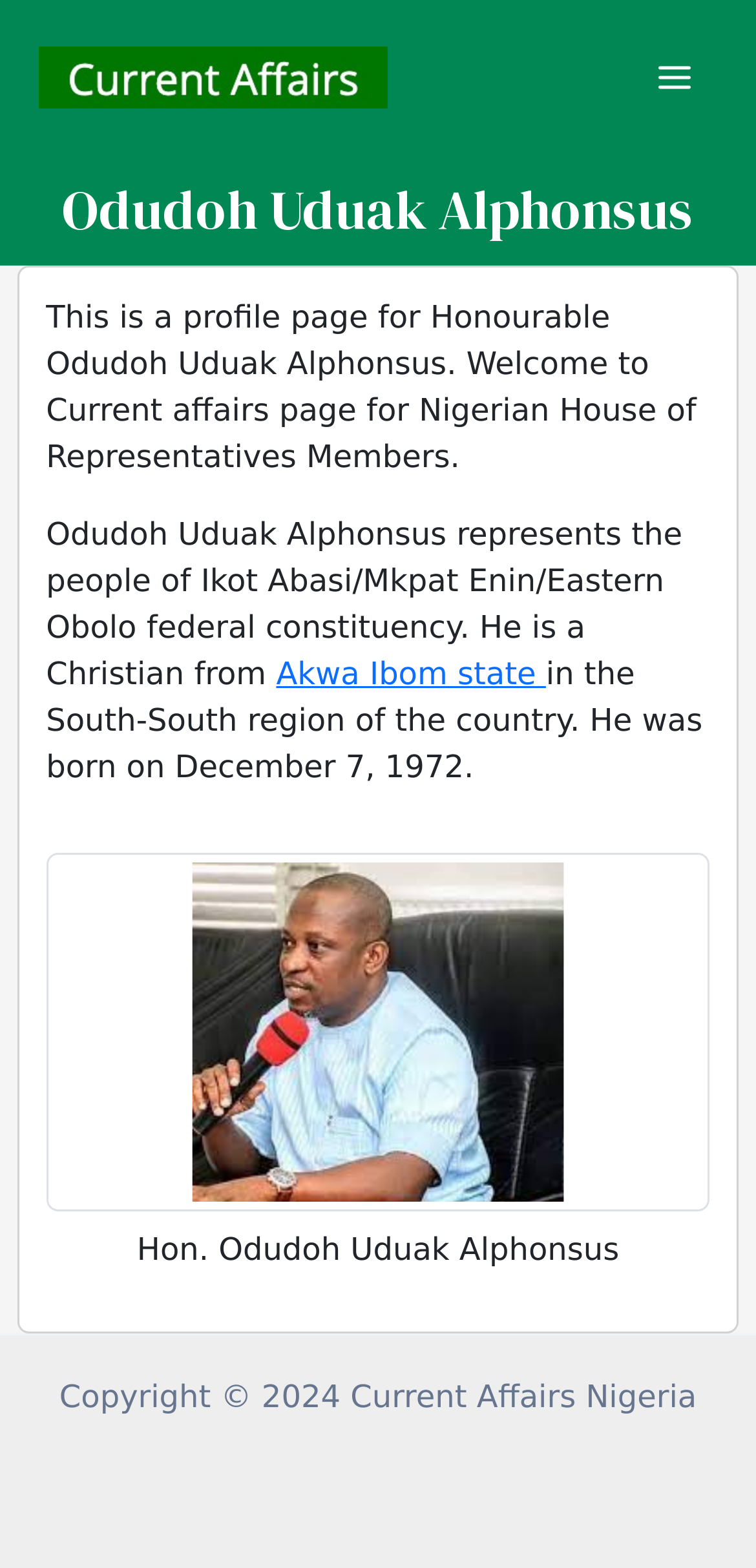Predict the bounding box of the UI element that fits this description: "alt="Current Affairs Nigeria"".

[0.051, 0.036, 0.513, 0.06]